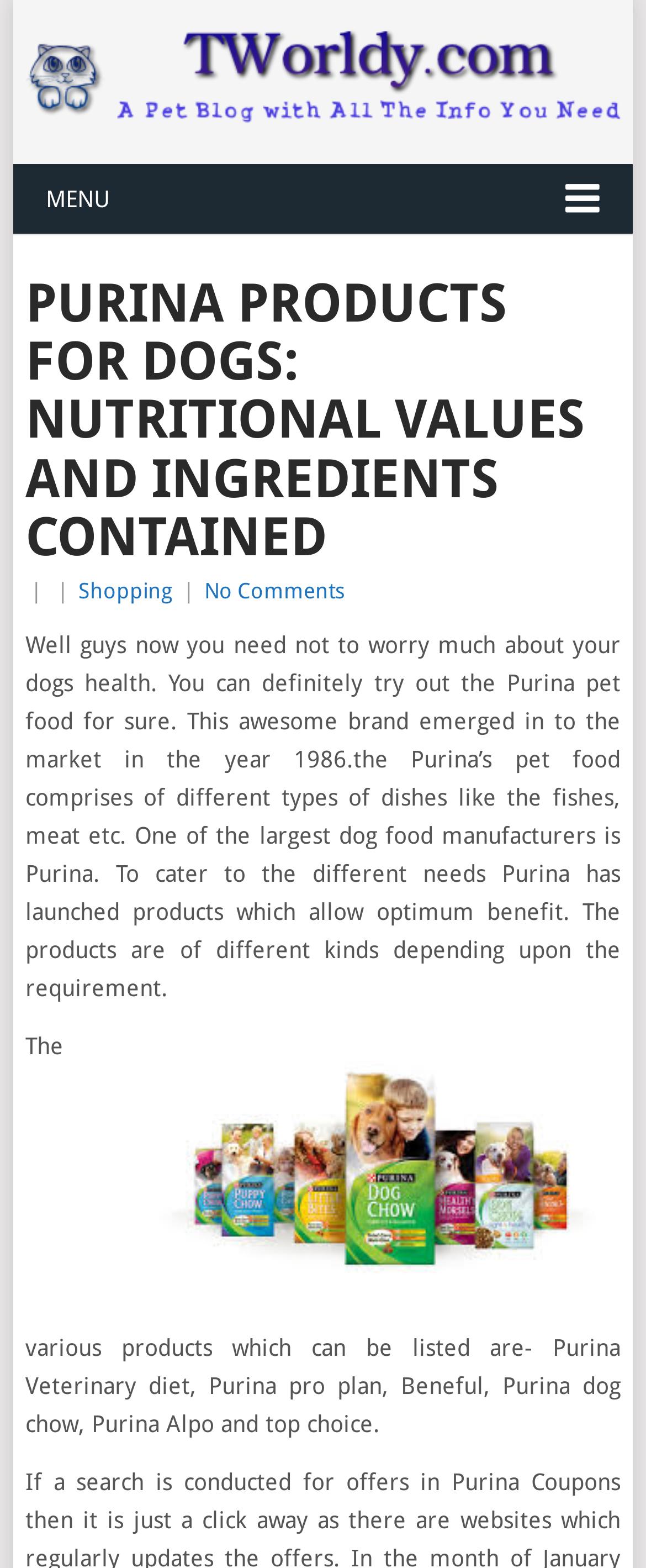Please provide the bounding box coordinate of the region that matches the element description: Shopping. Coordinates should be in the format (top-left x, top-left y, bottom-right x, bottom-right y) and all values should be between 0 and 1.

[0.121, 0.369, 0.267, 0.385]